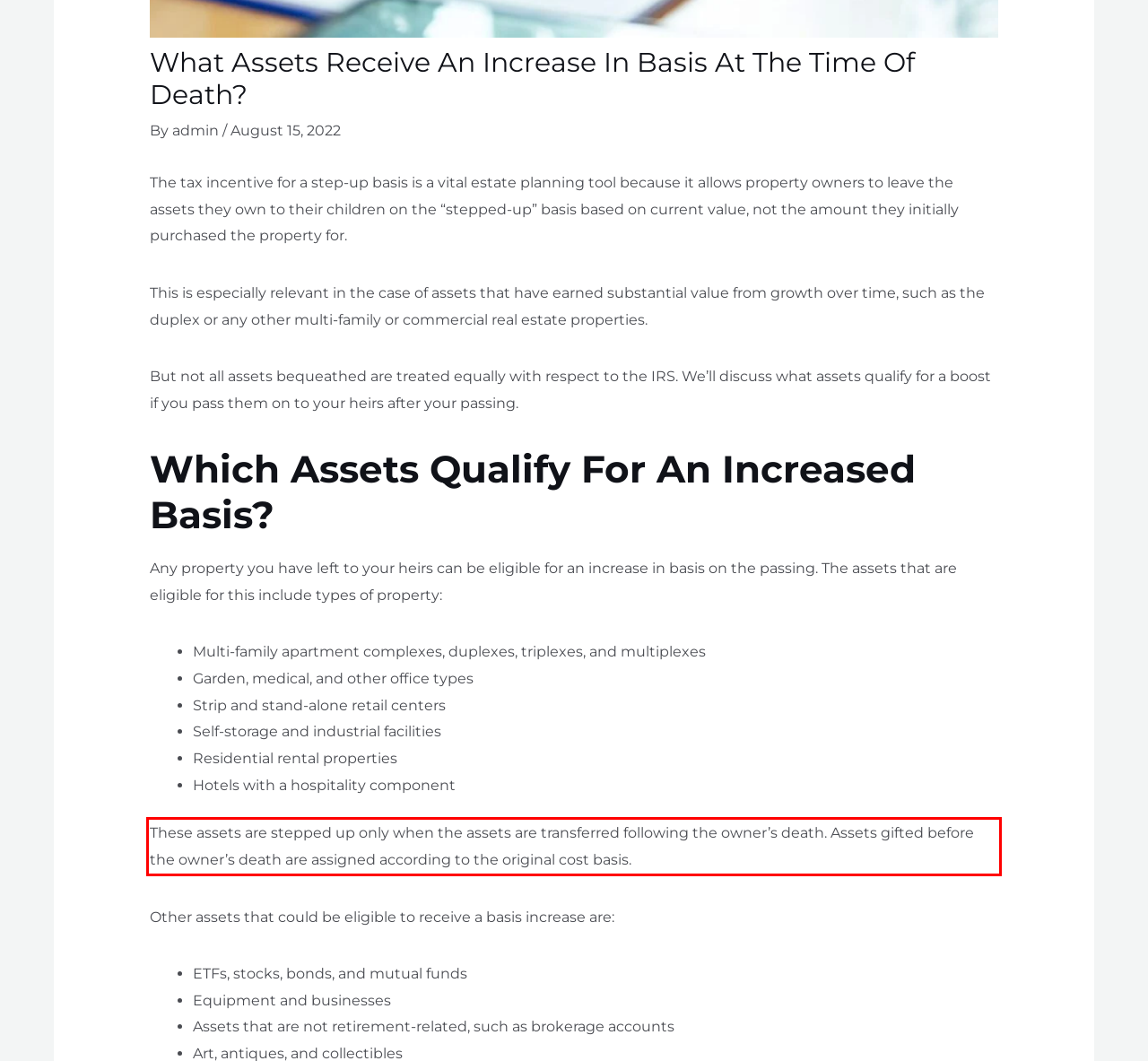Please perform OCR on the text within the red rectangle in the webpage screenshot and return the text content.

These assets are stepped up only when the assets are transferred following the owner’s death. Assets gifted before the owner’s death are assigned according to the original cost basis.